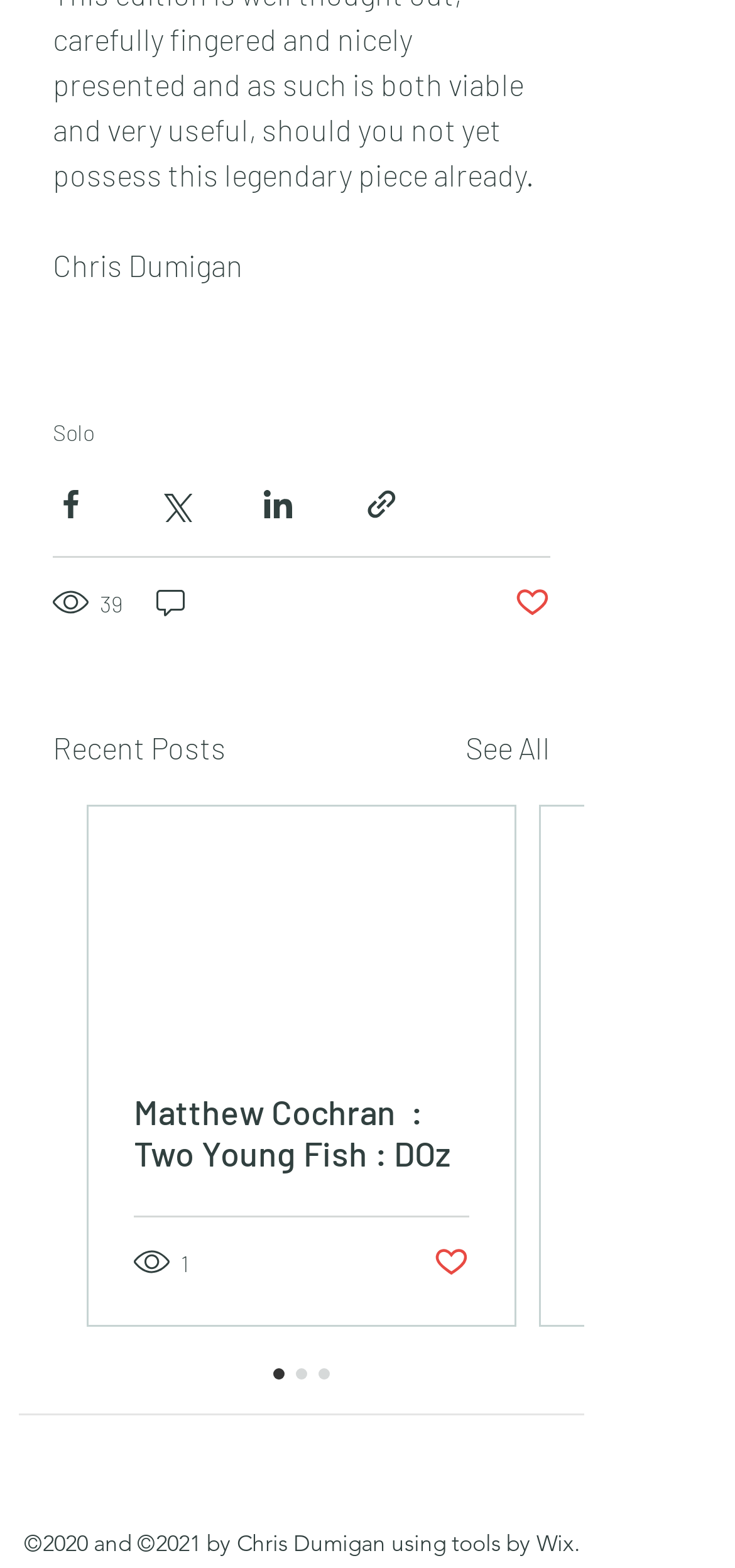Identify the bounding box coordinates of the area you need to click to perform the following instruction: "Share via Twitter".

[0.213, 0.31, 0.262, 0.333]